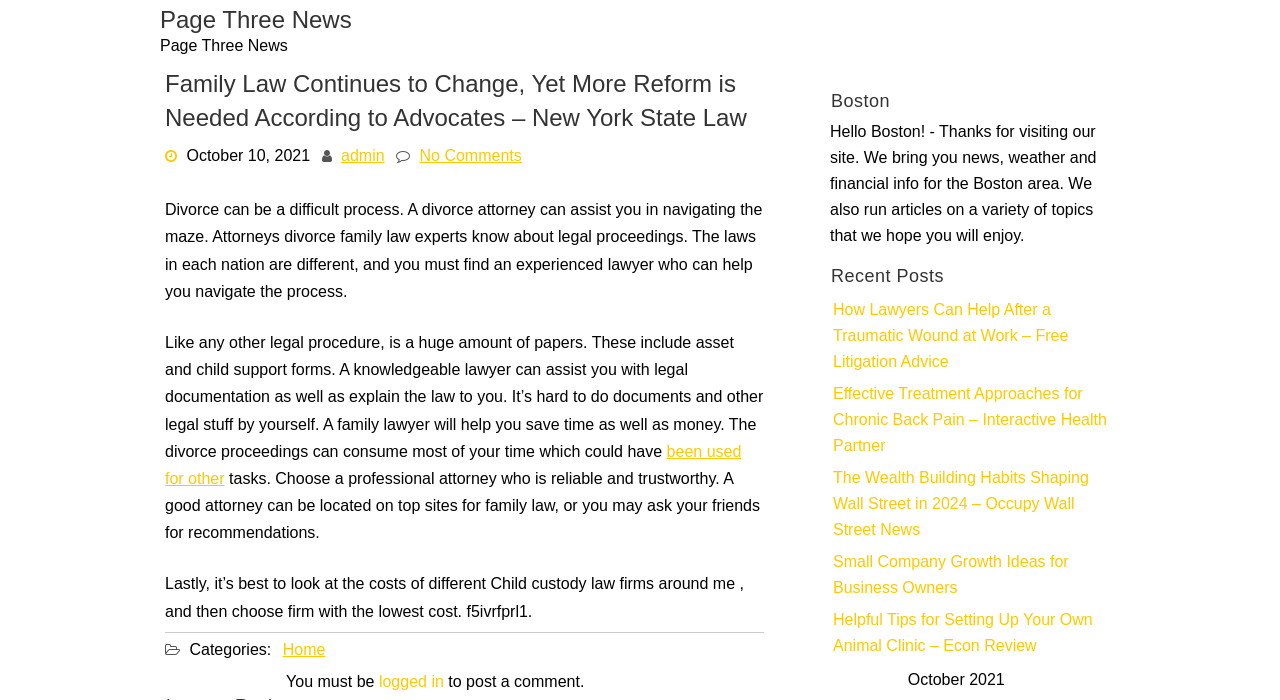What is the text of the webpage's headline?

Page Three News